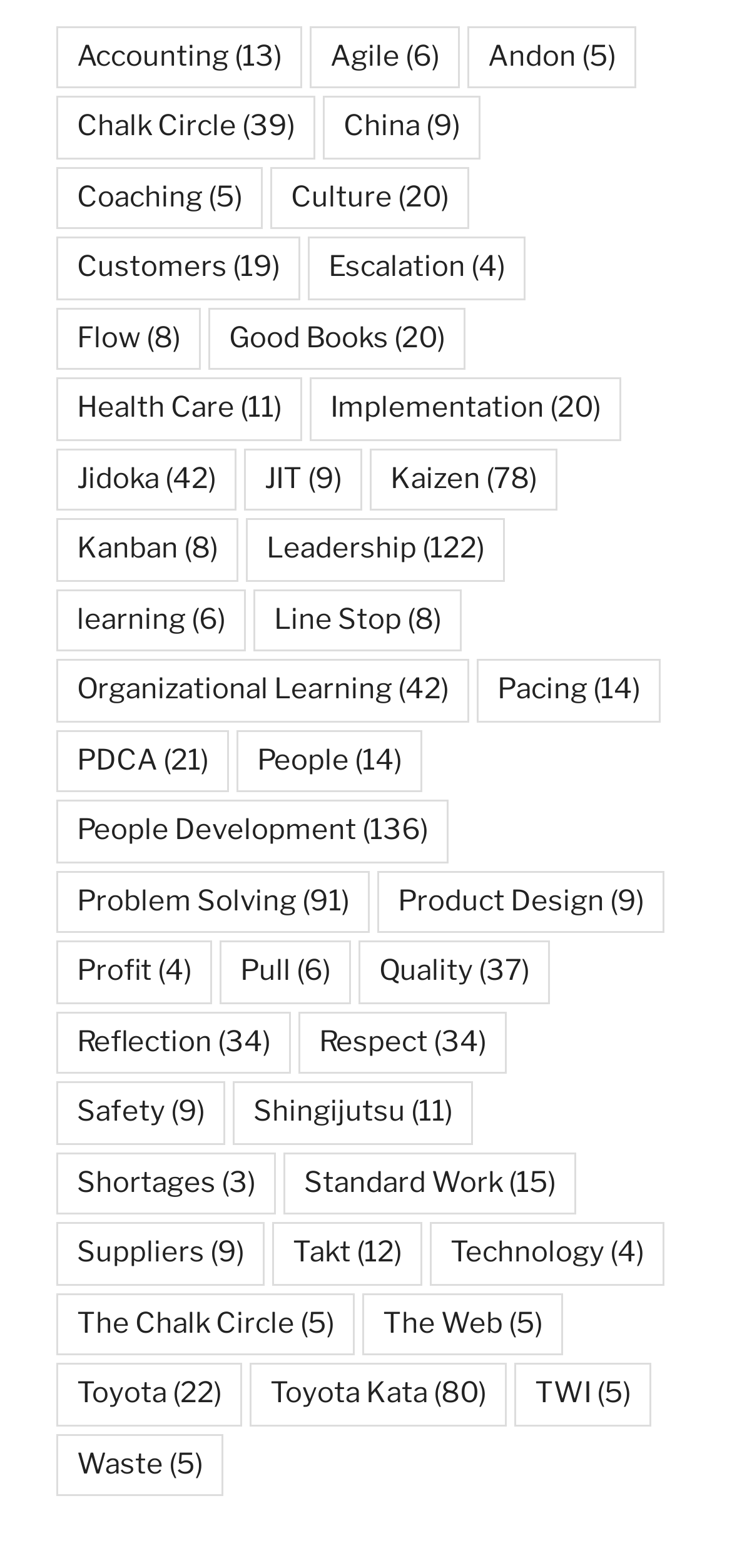Kindly determine the bounding box coordinates for the area that needs to be clicked to execute this instruction: "Read about 'Quality'".

[0.49, 0.6, 0.751, 0.64]